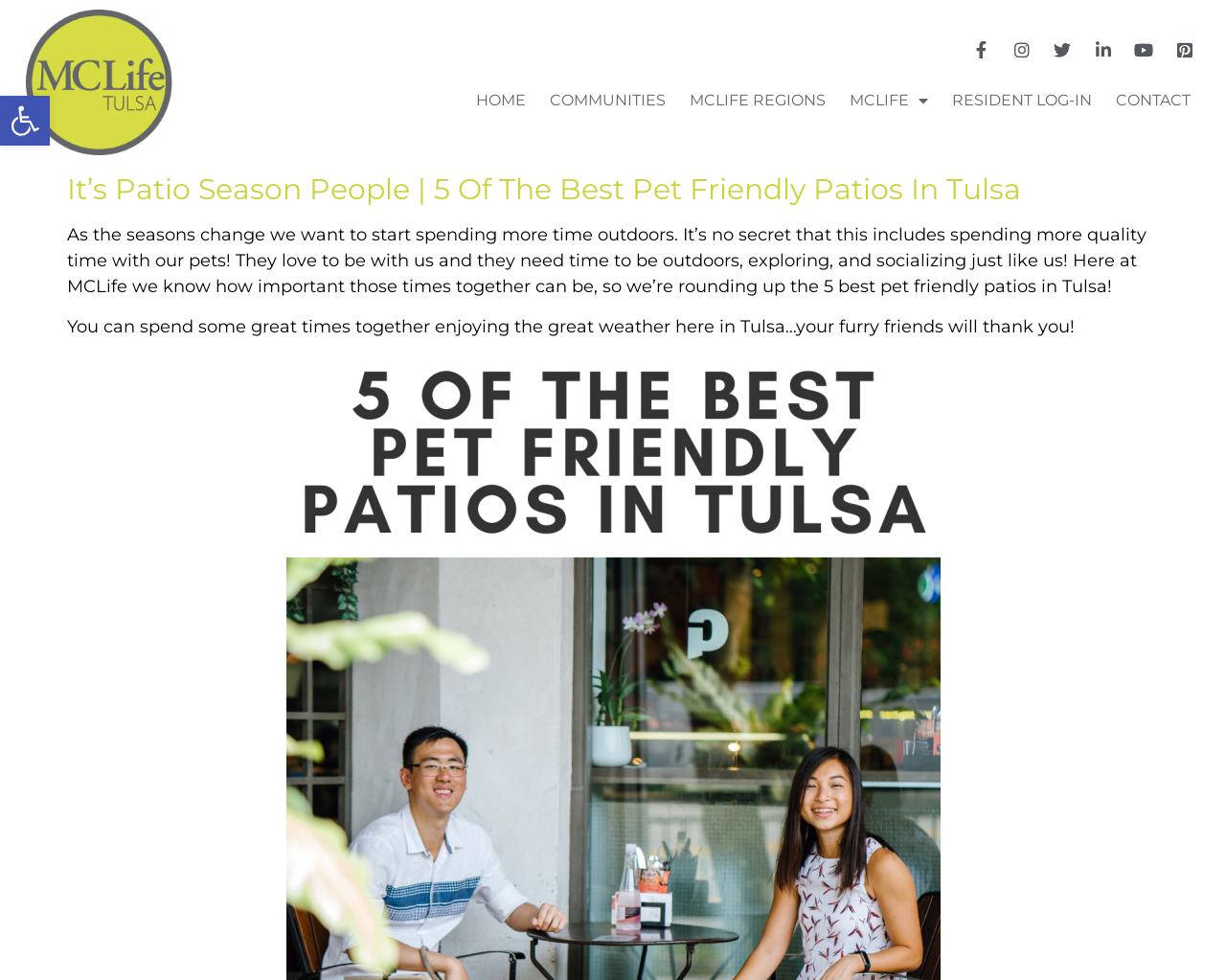Identify the bounding box coordinates for the UI element described as follows: Resident Log-In. Use the format (top-left x, top-left y, bottom-right x, bottom-right y) and ensure all values are floating point numbers between 0 and 1.

[0.769, 0.079, 0.898, 0.126]